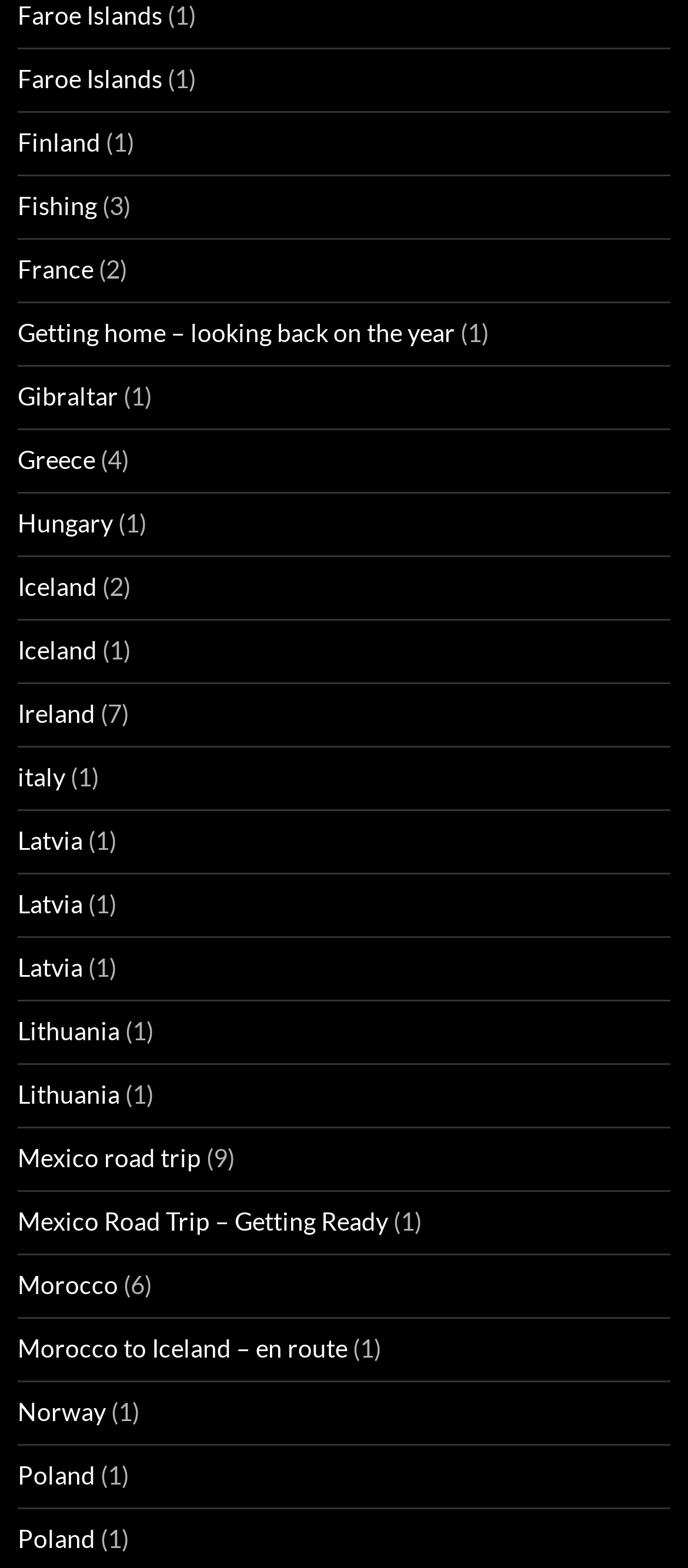Determine the bounding box coordinates of the area to click in order to meet this instruction: "Visit Finland".

[0.026, 0.081, 0.146, 0.1]